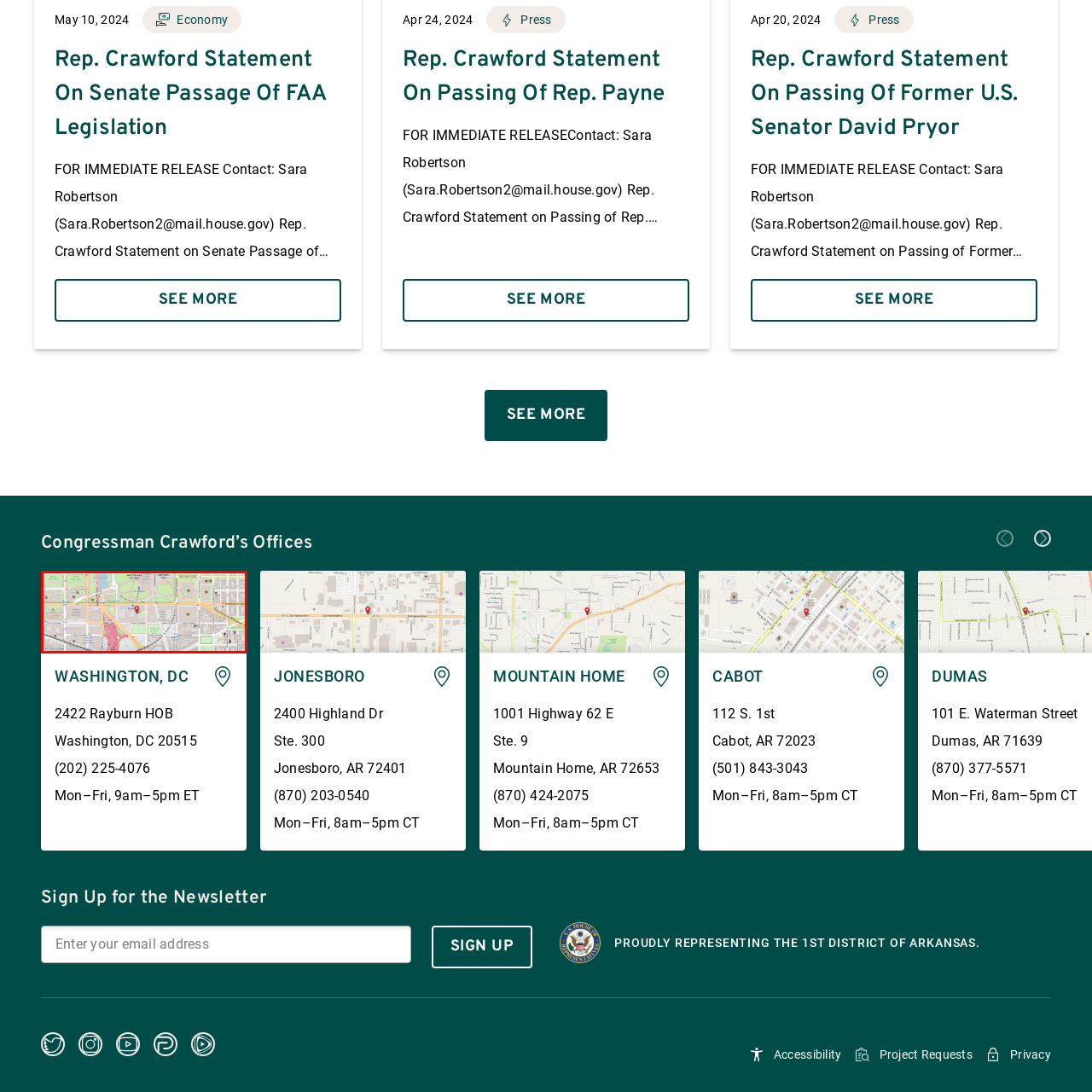Concentrate on the image inside the red border and answer the question in one word or phrase: 
What is emphasized in the map's layout?

Accessibility and proximity to government buildings